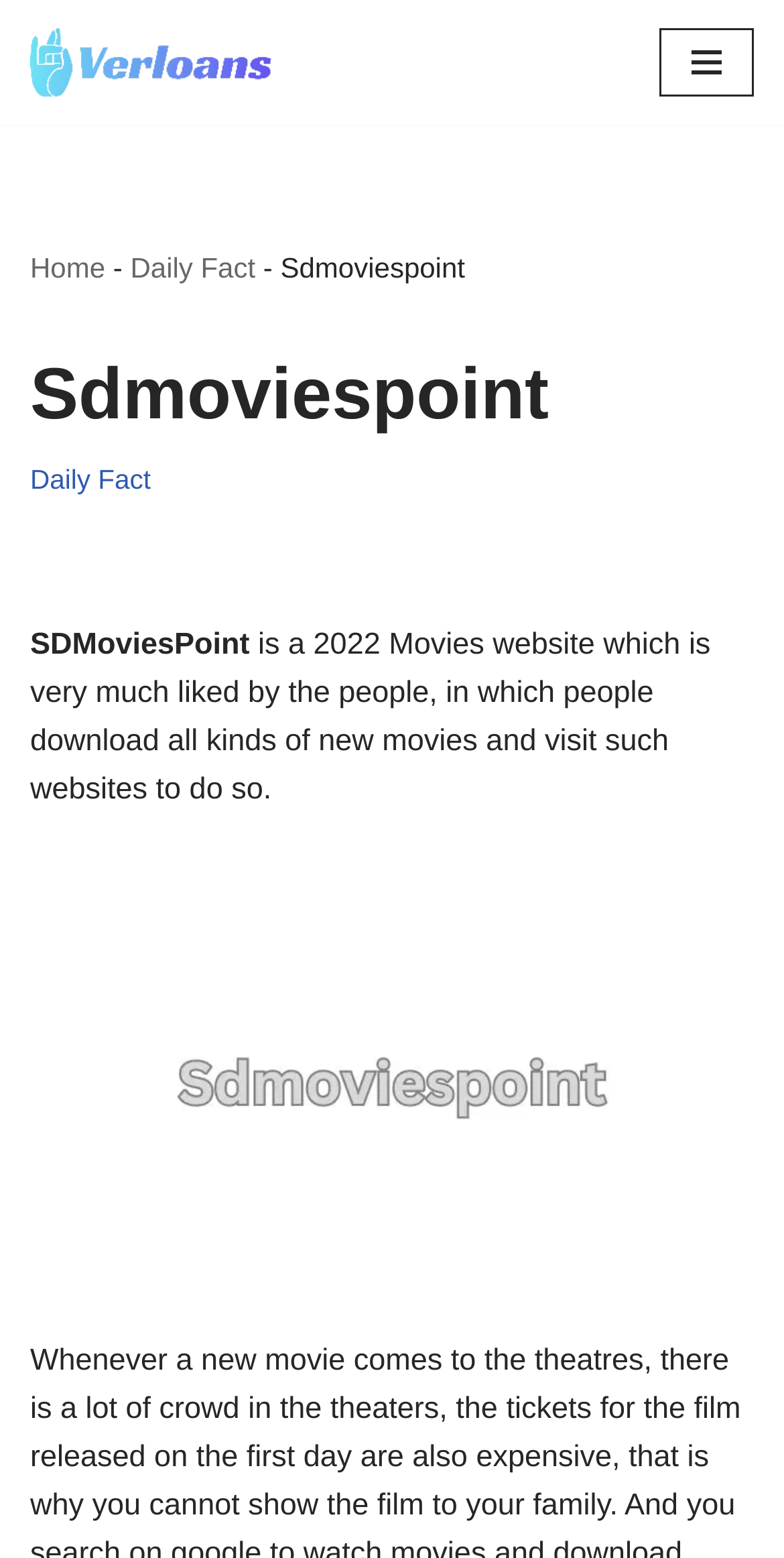Please answer the following question using a single word or phrase: 
What is the name of the image at the top of the webpage?

Sdmoviespoint